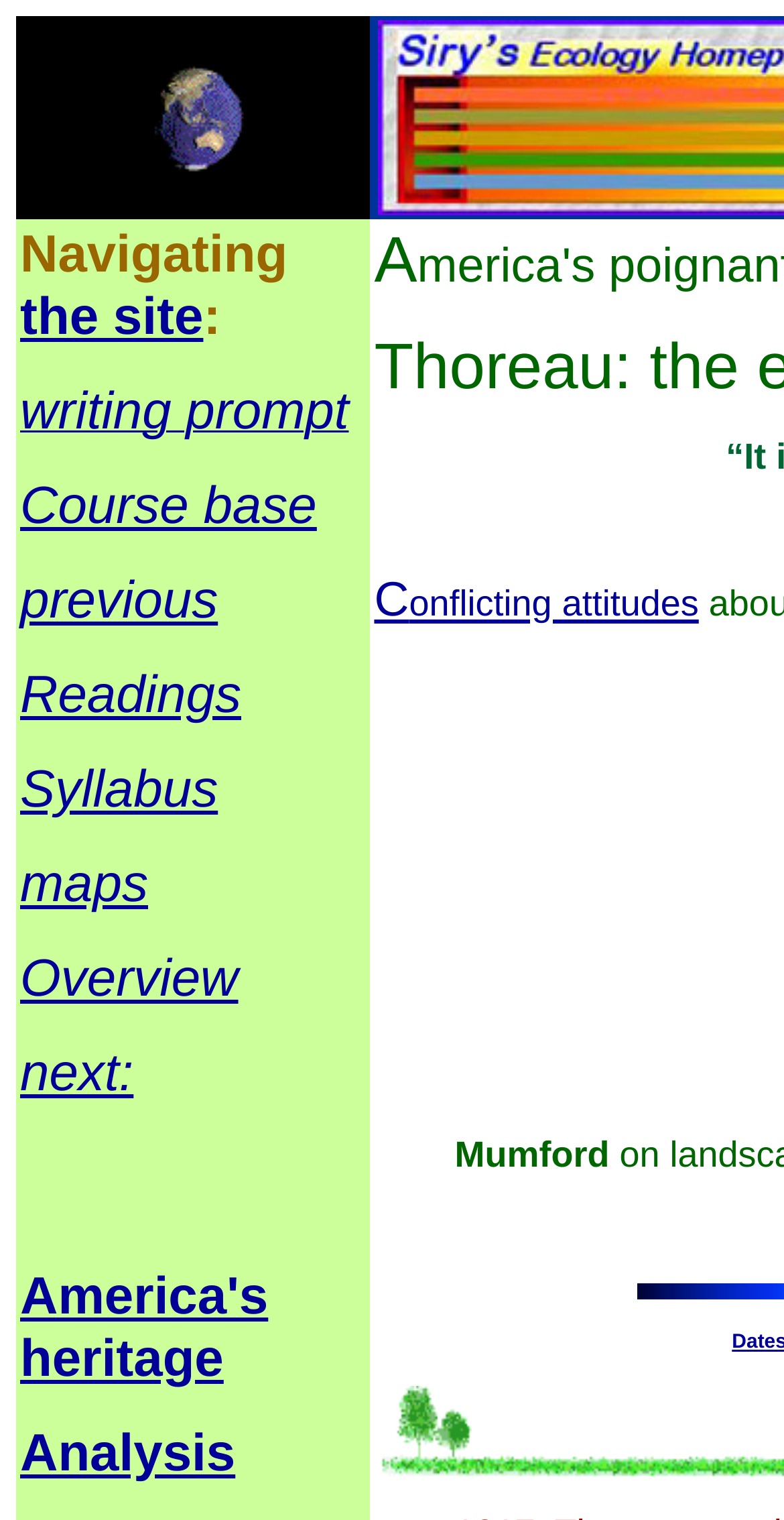Determine the bounding box coordinates of the clickable area required to perform the following instruction: "explore America's heritage". The coordinates should be represented as four float numbers between 0 and 1: [left, top, right, bottom].

[0.026, 0.832, 0.342, 0.913]